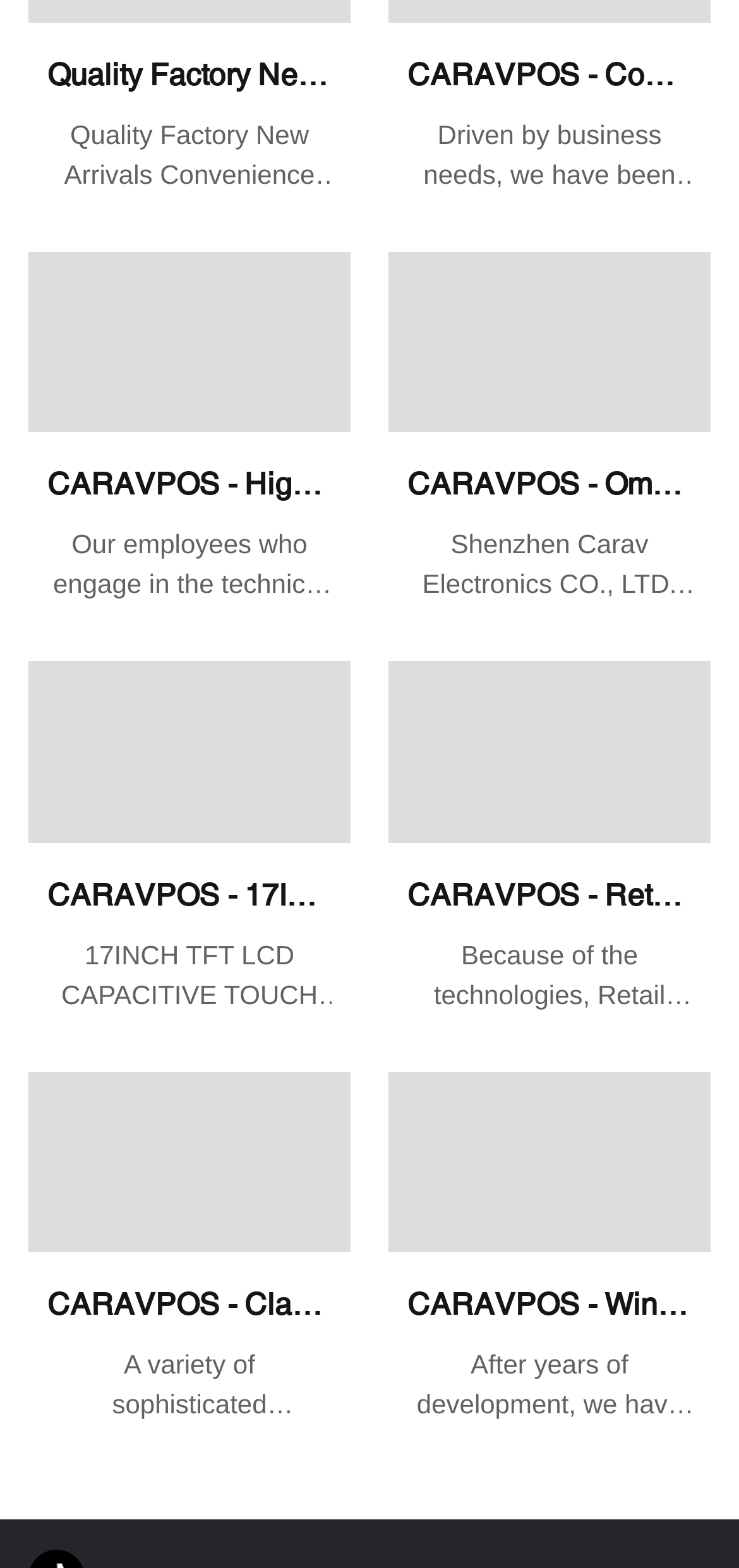Determine the bounding box coordinates of the section I need to click to execute the following instruction: "View details of CARAVPOS - 17INCH TFT LCD CAPACITIVE TOUCH SCREEN MONITOR Ungrouped". Provide the coordinates as four float numbers between 0 and 1, i.e., [left, top, right, bottom].

[0.038, 0.422, 0.474, 0.537]